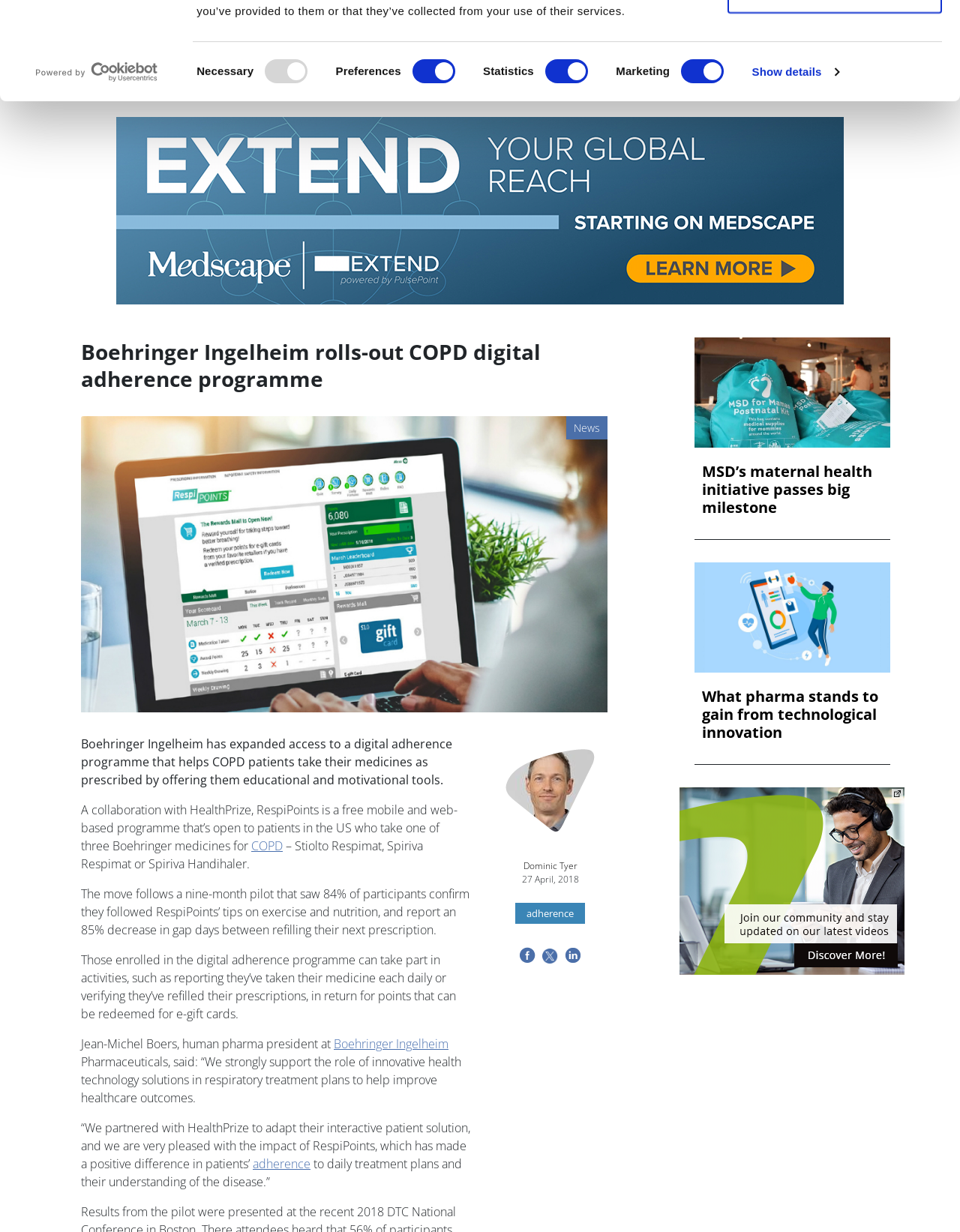Identify the coordinates of the bounding box for the element that must be clicked to accomplish the instruction: "Sign up for an account".

[0.577, 0.005, 0.626, 0.018]